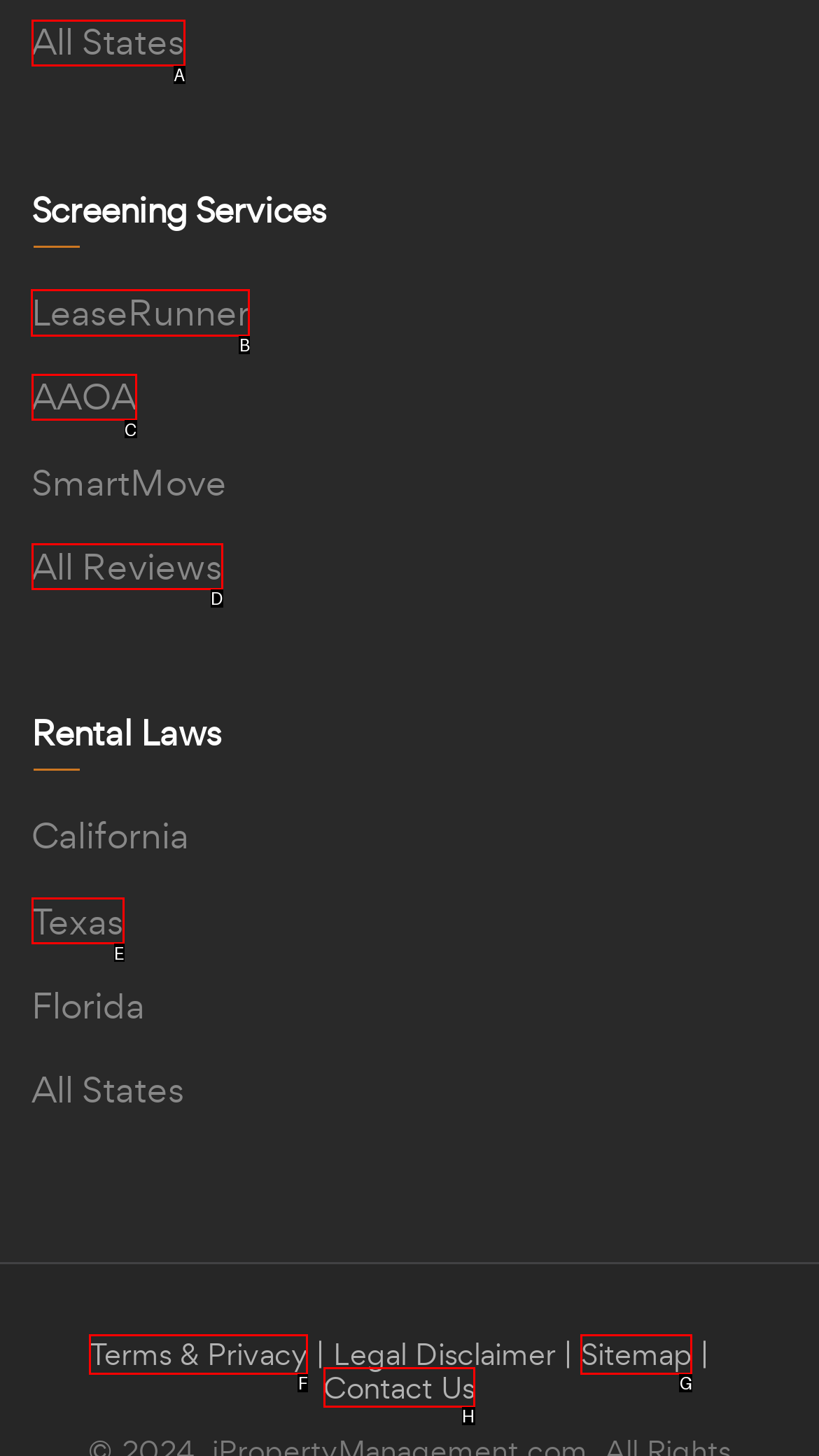Select the letter of the UI element you need to click to complete this task: Go to LeaseRunner.

B